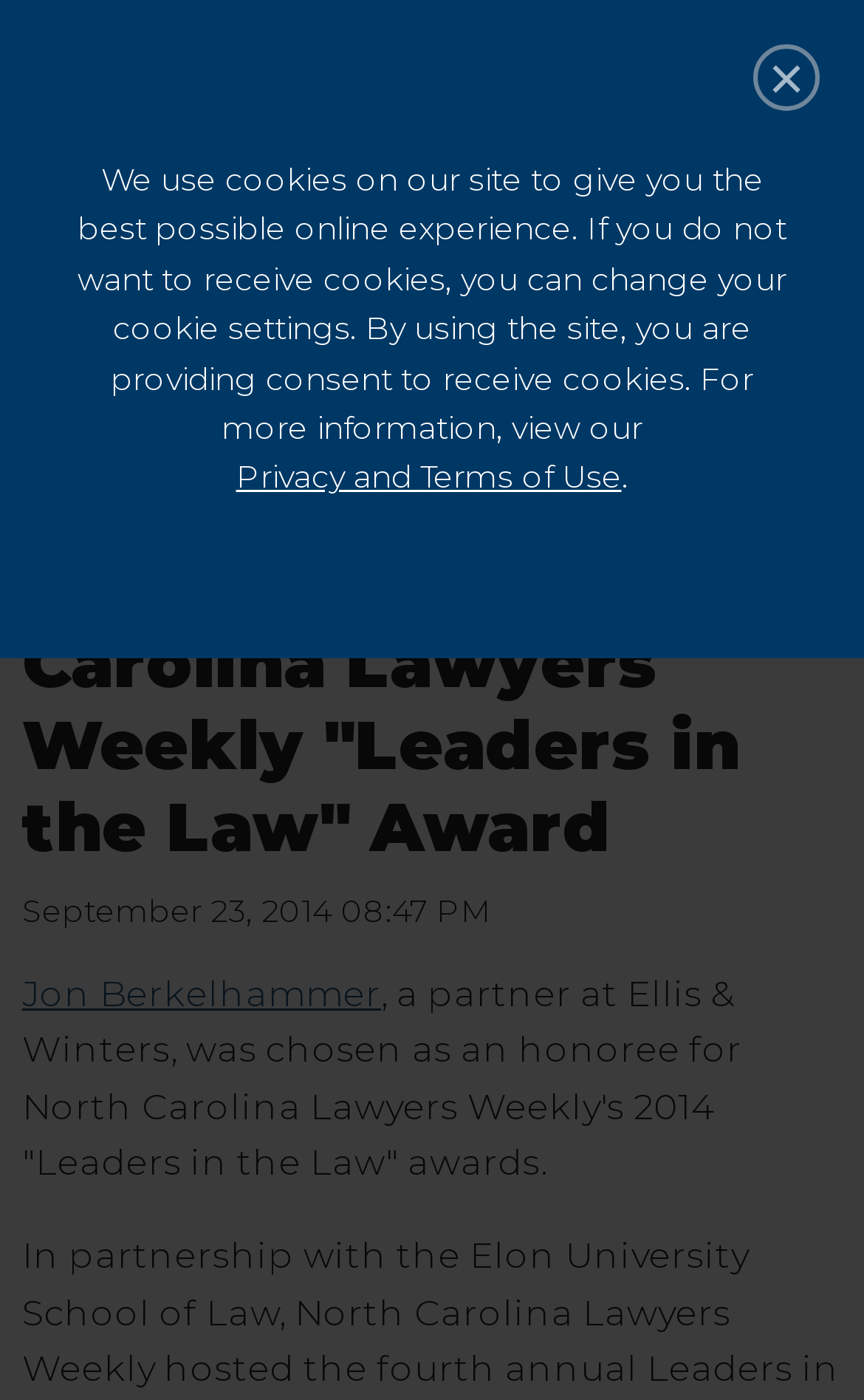Given the following UI element description: "Inside/Outside Counsel Relationship Survey", find the bounding box coordinates in the webpage screenshot.

[0.0, 0.872, 1.0, 0.932]